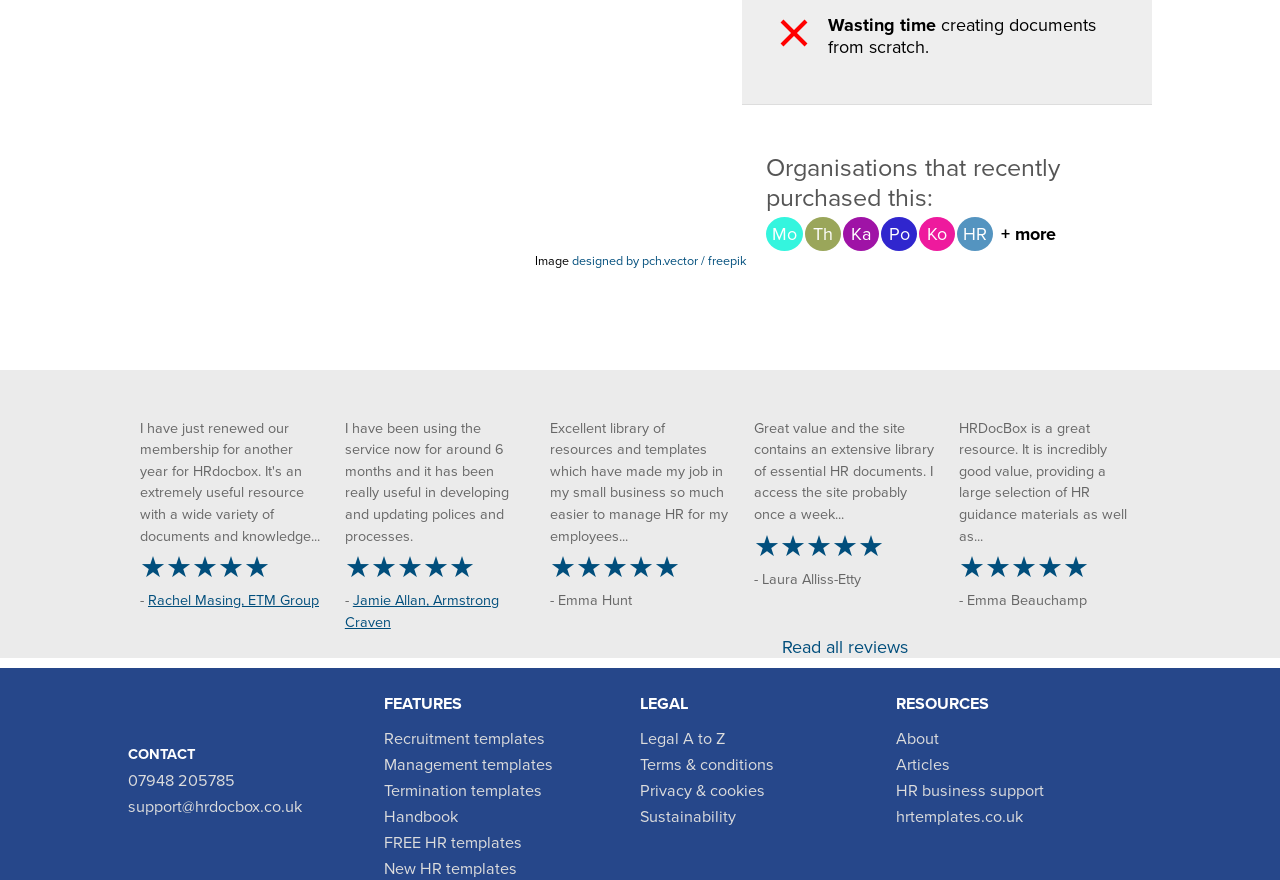Respond with a single word or phrase to the following question:
How many organizations are listed as having purchased this service?

7